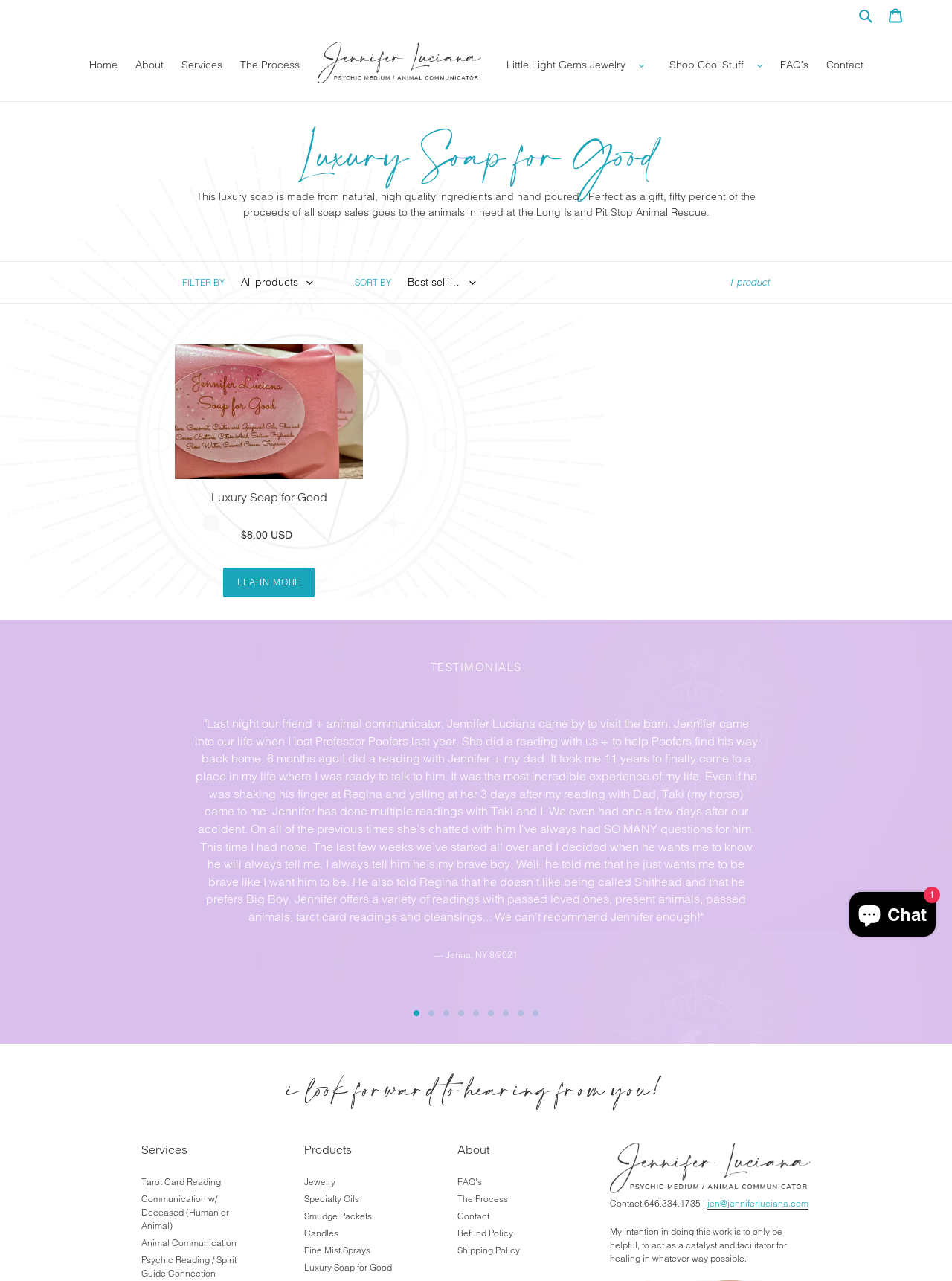Locate the bounding box coordinates of the clickable area to execute the instruction: "View 'FAQ's'". Provide the coordinates as four float numbers between 0 and 1, represented as [left, top, right, bottom].

[0.811, 0.045, 0.857, 0.059]